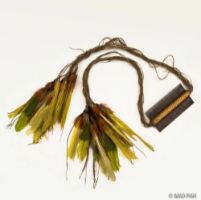Construct a detailed narrative about the image.

This image features an intricate piece of cultural adornment, likely a historical accessory, identified as a 'Comb' from around 1828. The comb is creatively crafted from natural materials, showcasing vibrant feathers in shades of green and yellow, which are artistically arranged to create a visually striking appearance. The comb's structure includes a braided or woven base, enhancing its aesthetic appeal while also revealing the skill of the artisans who made it. This exquisite item, part of the collection from the Peter the Great Museum of Anthropology and Ethnography (Kunstkamera) RAS, exemplifies the intersection of functionality and artistry in historical fashion items.